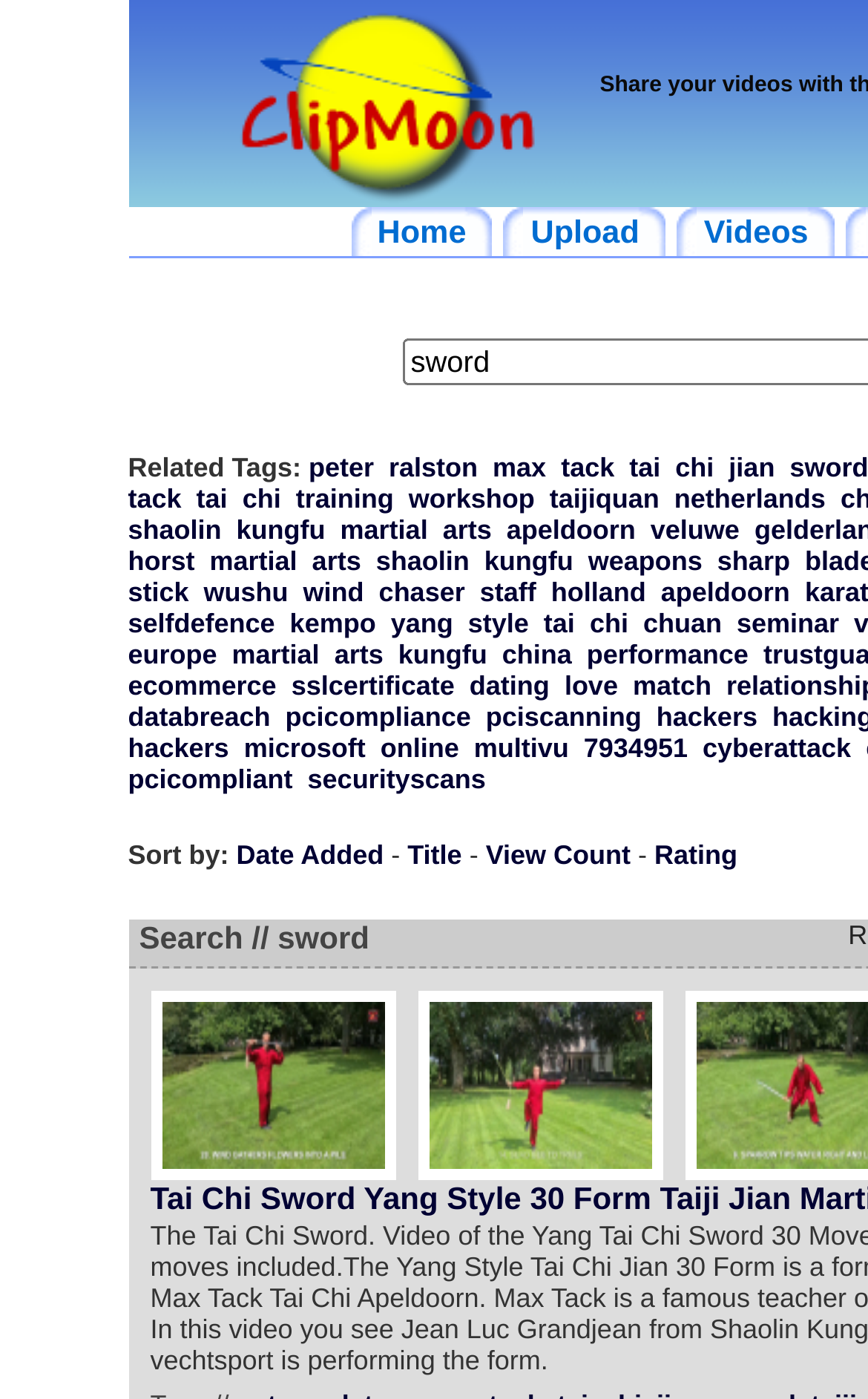Determine the bounding box coordinates for the clickable element required to fulfill the instruction: "Click on the 'peter' link". Provide the coordinates as four float numbers between 0 and 1, i.e., [left, top, right, bottom].

[0.355, 0.323, 0.431, 0.345]